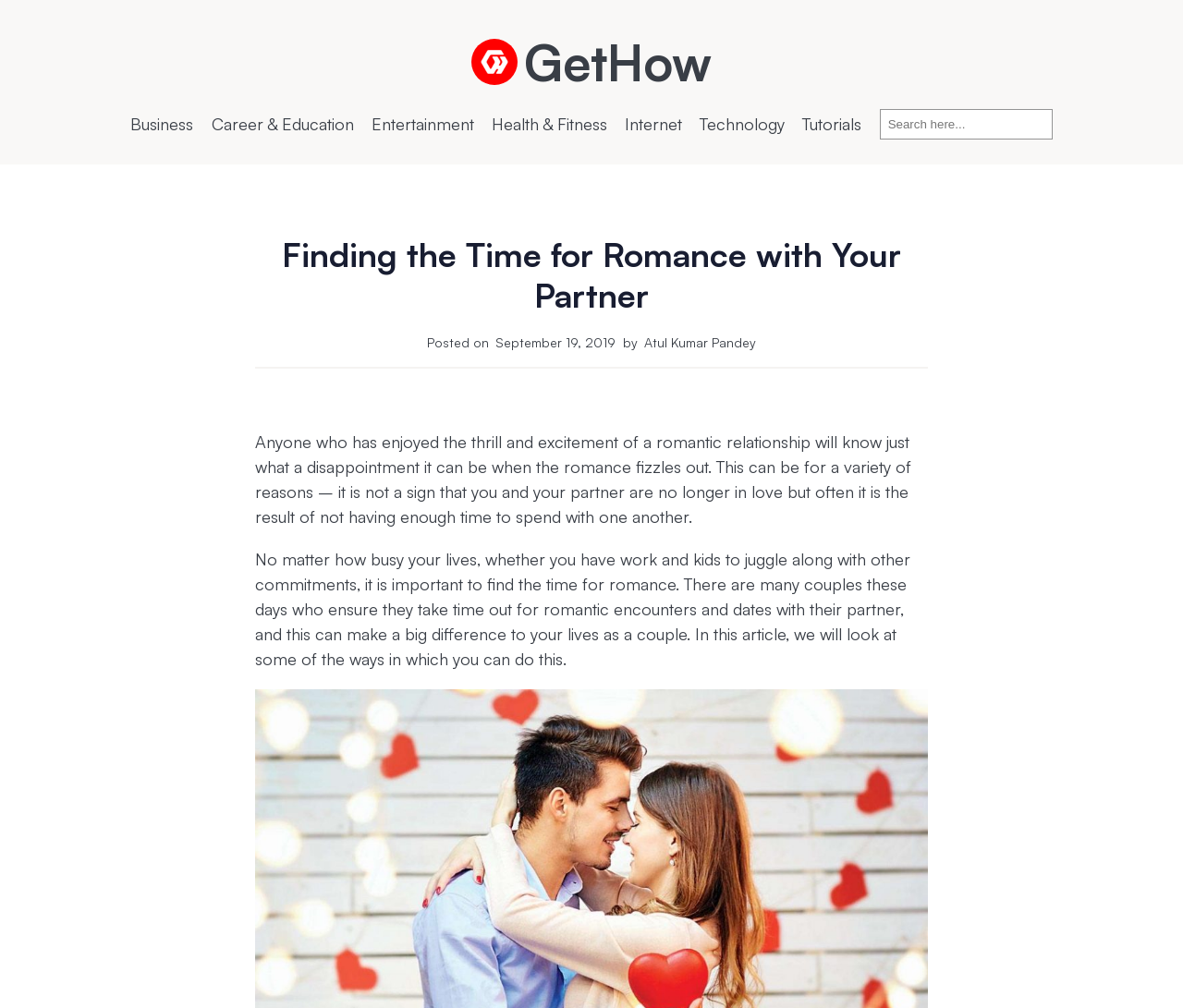Specify the bounding box coordinates of the area to click in order to execute this command: 'Go to the business negotiation page'. The coordinates should consist of four float numbers ranging from 0 to 1, and should be formatted as [left, top, right, bottom].

None